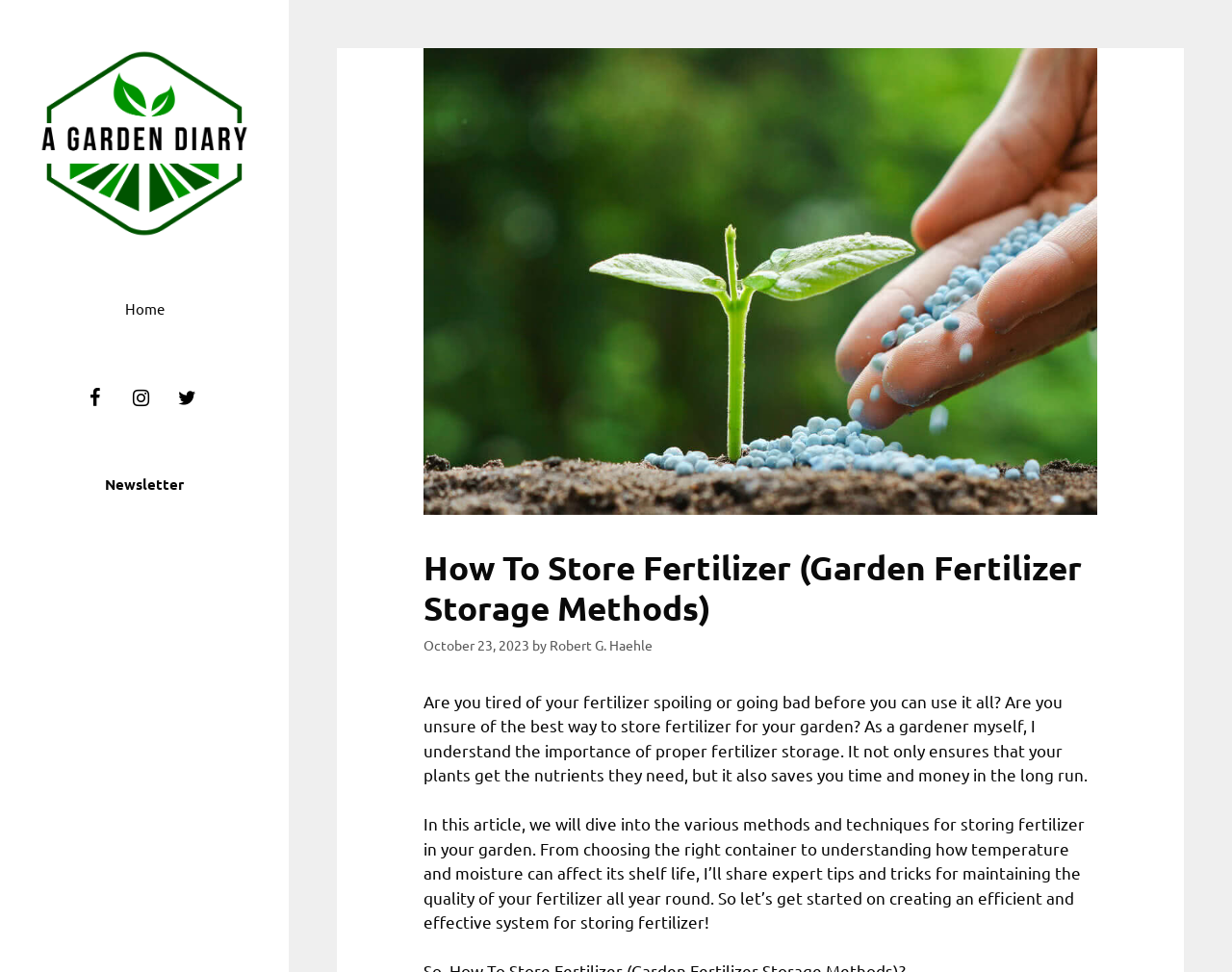Answer the question in a single word or phrase:
What is the author of this article?

Robert G. Haehle